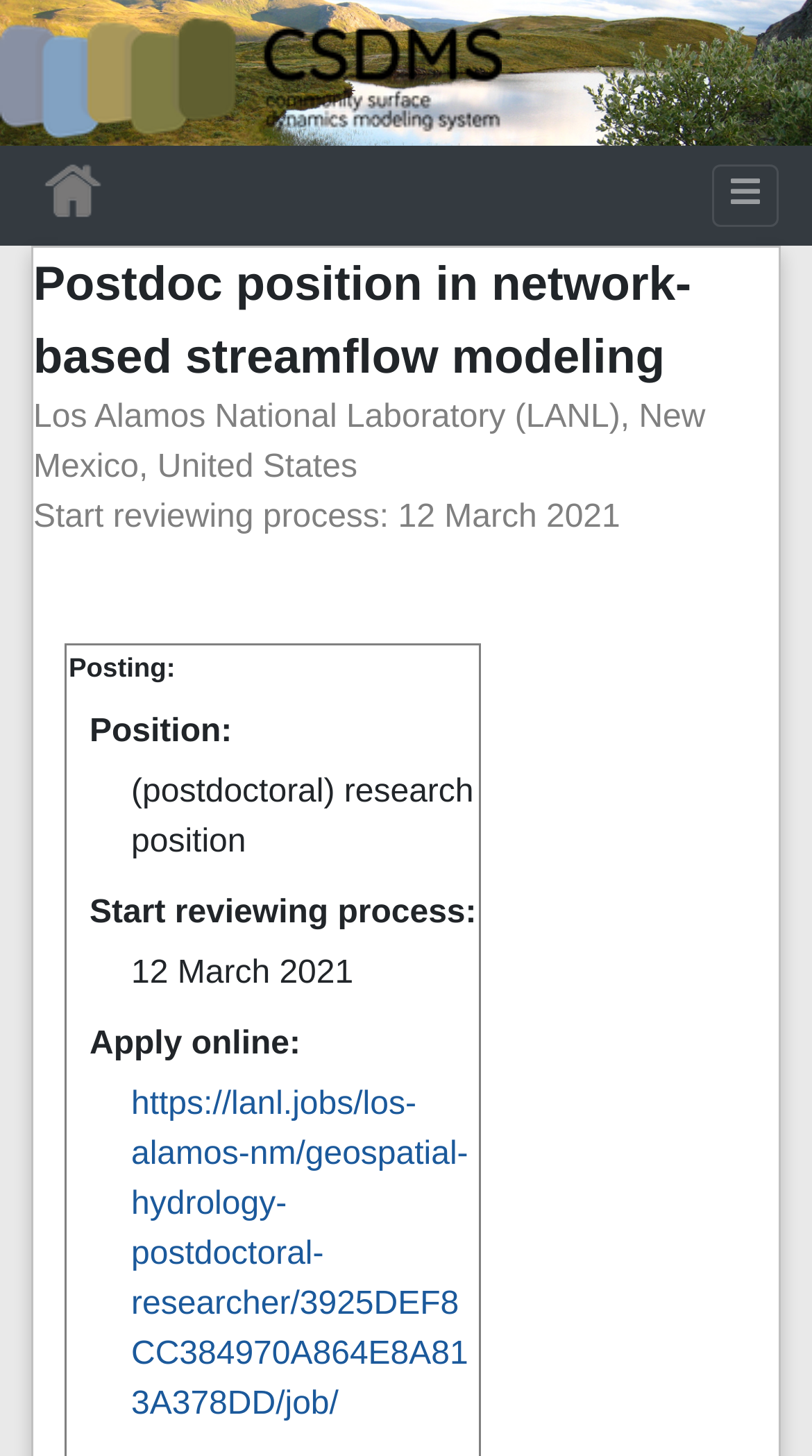Give a full account of the webpage's elements and their arrangement.

The webpage appears to be a job posting page, specifically for a postdoctoral position in network-based streamflow modeling at Los Alamos National Laboratory in New Mexico, United States. 

At the top left corner, there is a logo with the text "CSDMS" and an image associated with it. Next to the logo, there is a link with the same text "CSDMS". 

On the top right corner, there is a button with an icon represented by "\uf0c9". 

Below the logo and the button, there are three links in a row, labeled "Jump to:", "navigation", and "search", separated by commas. 

The main content of the page is a job posting, which includes the job title "Postdoc position in network-based streamflow modeling" at the top, followed by the location "Los Alamos National Laboratory (LANL), New Mexico, United States" and the start date of the reviewing process "12 March 2021". 

There is a link "https://lanl.jobs/los-alamos-nm/geospatial-hydrology-postdoctoral-researcher/3925DEF8CC384970A864E8A813A378DD/job/" below the job details, which likely leads to the application page or more information about the job.